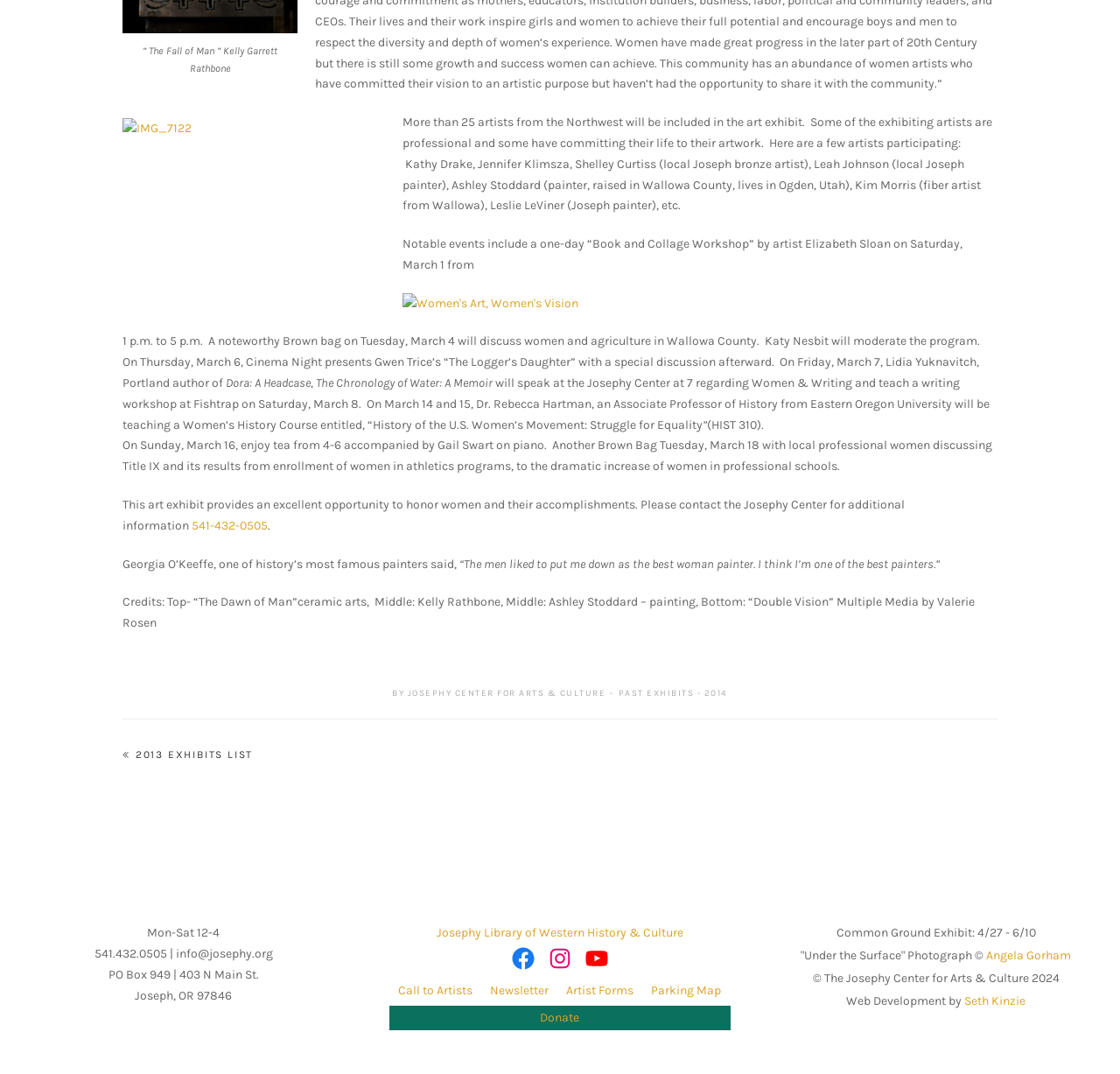What is the name of the author who will speak at the Josephy Center?
Answer with a single word or phrase, using the screenshot for reference.

Lidia Yuknavitch